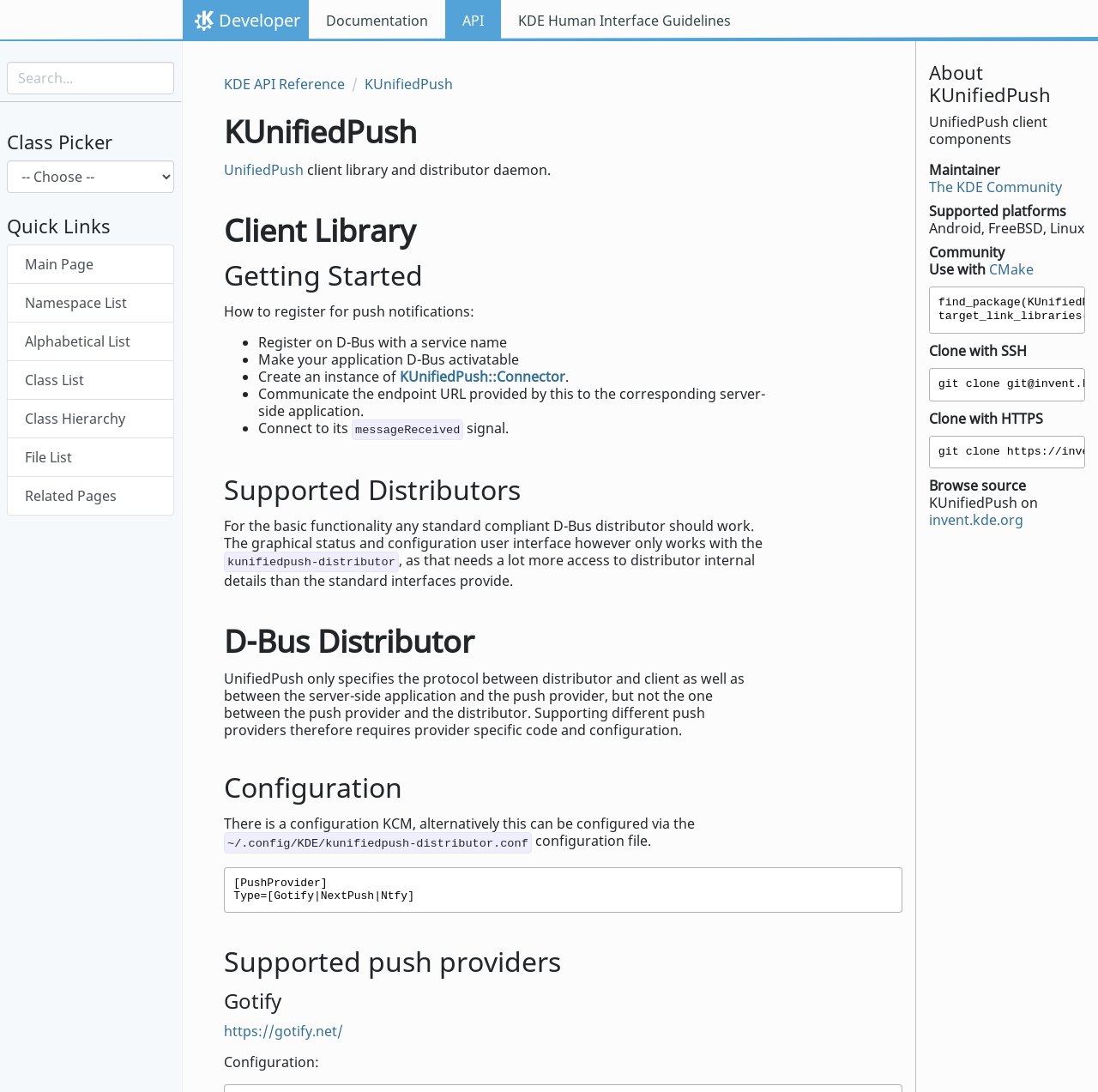Determine the bounding box coordinates of the clickable element necessary to fulfill the instruction: "Learn about KDE Human Interface Guidelines". Provide the coordinates as four float numbers within the 0 to 1 range, i.e., [left, top, right, bottom].

[0.457, 0.0, 0.682, 0.038]